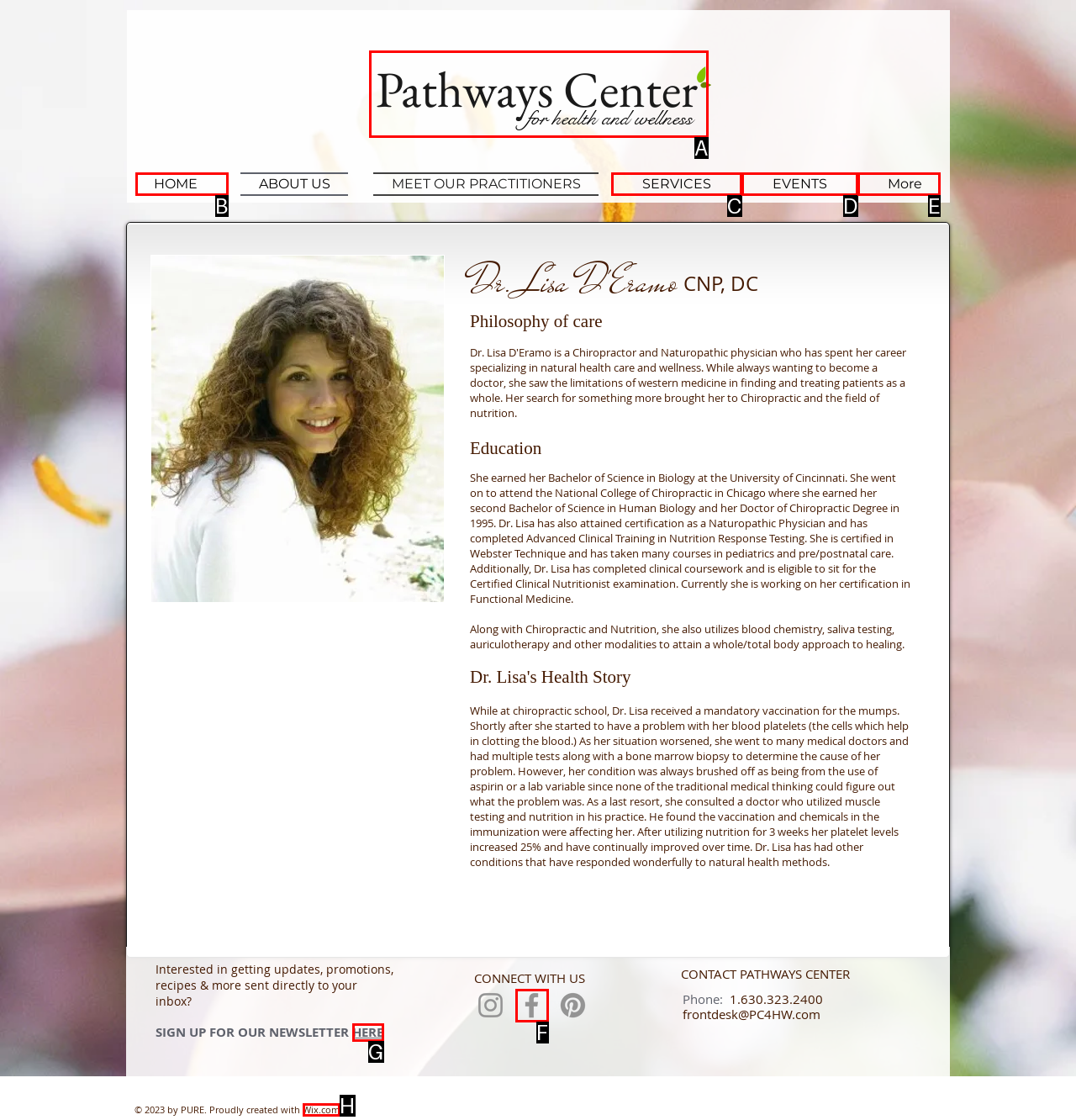Based on the description: HOME, select the HTML element that fits best. Provide the letter of the matching option.

B